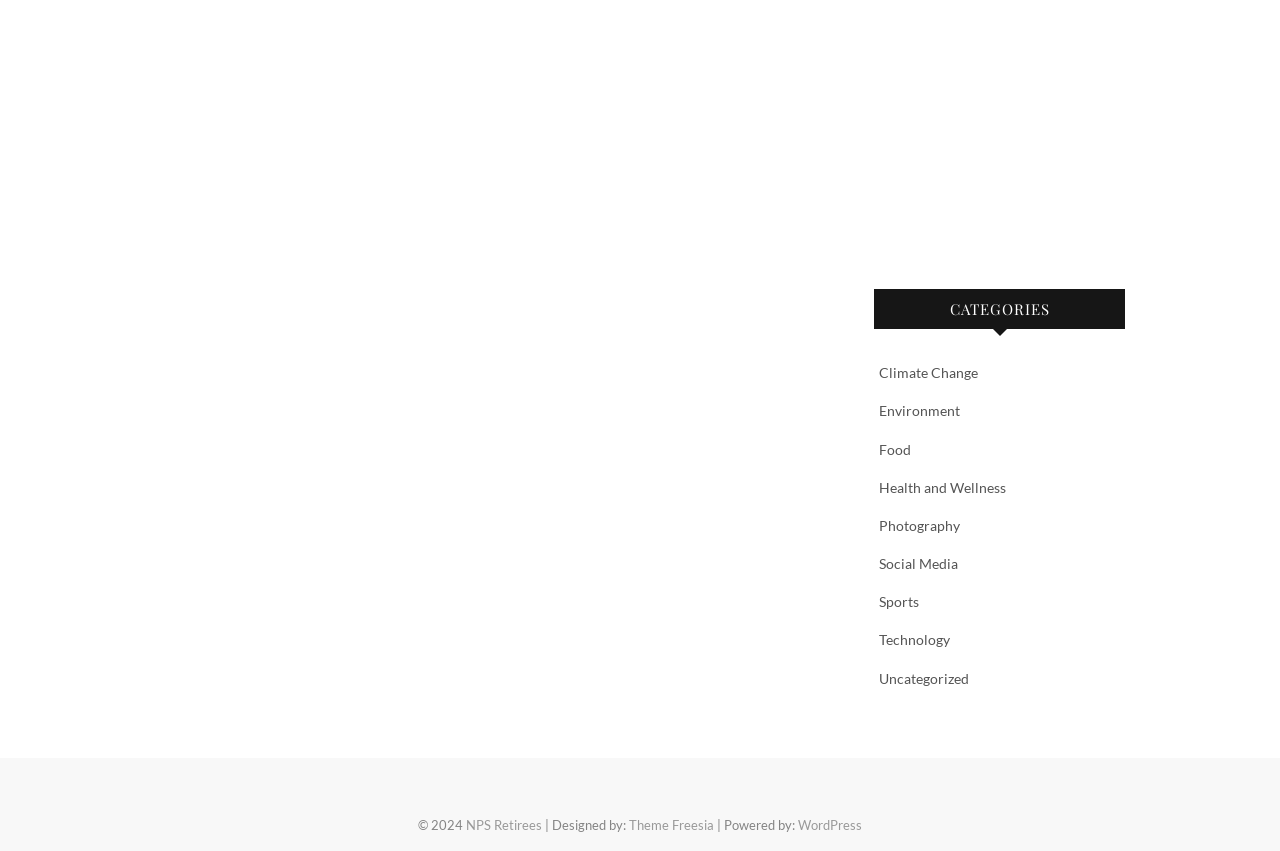Please locate the bounding box coordinates for the element that should be clicked to achieve the following instruction: "Check out WordPress". Ensure the coordinates are given as four float numbers between 0 and 1, i.e., [left, top, right, bottom].

[0.623, 0.96, 0.673, 0.979]